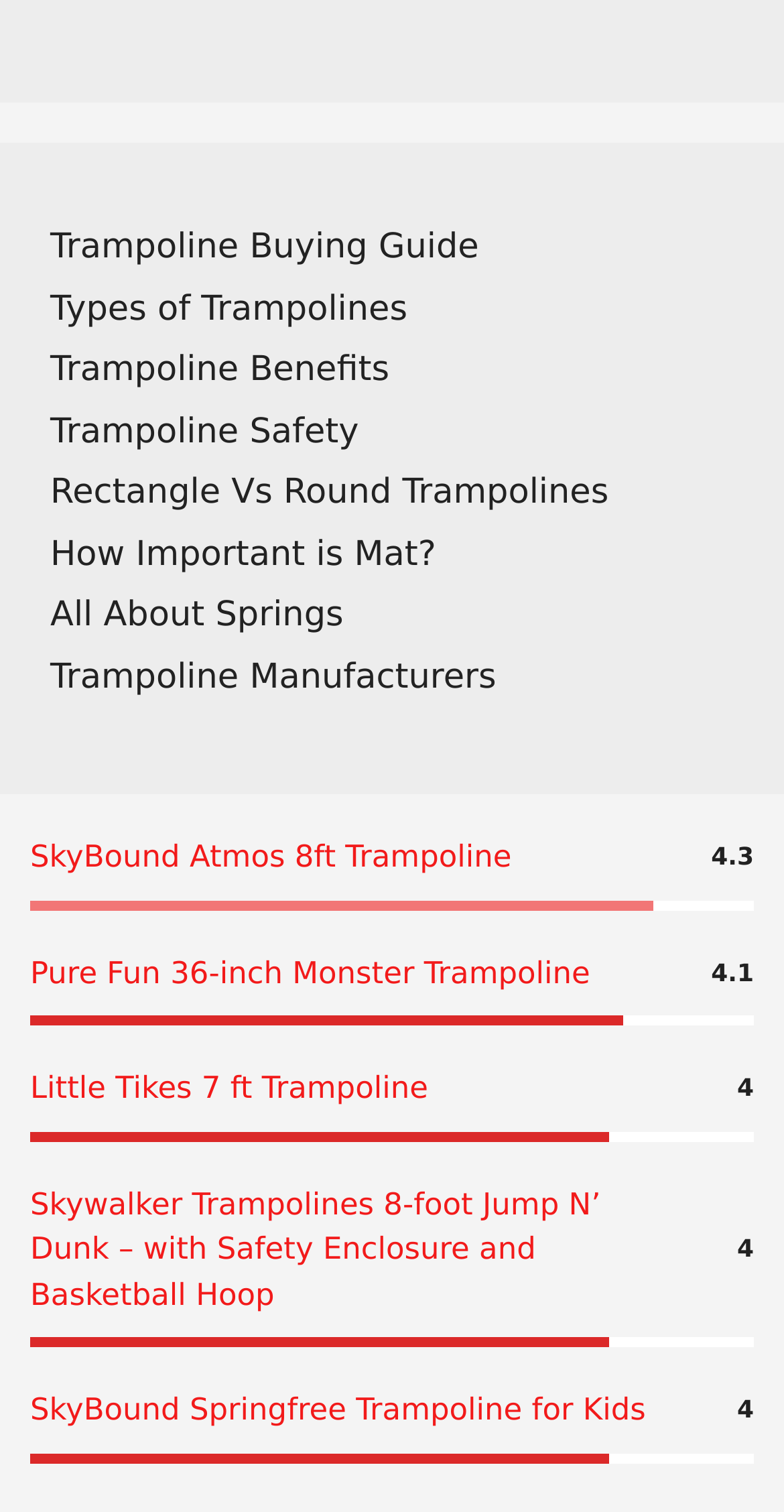Using the information in the image, could you please answer the following question in detail:
What is the name of the trampoline with a basketball hoop?

The heading of one of the articles on the webpage mentions a trampoline with a basketball hoop, which is the Skywalker Trampolines 8-foot Jump N’ Dunk.